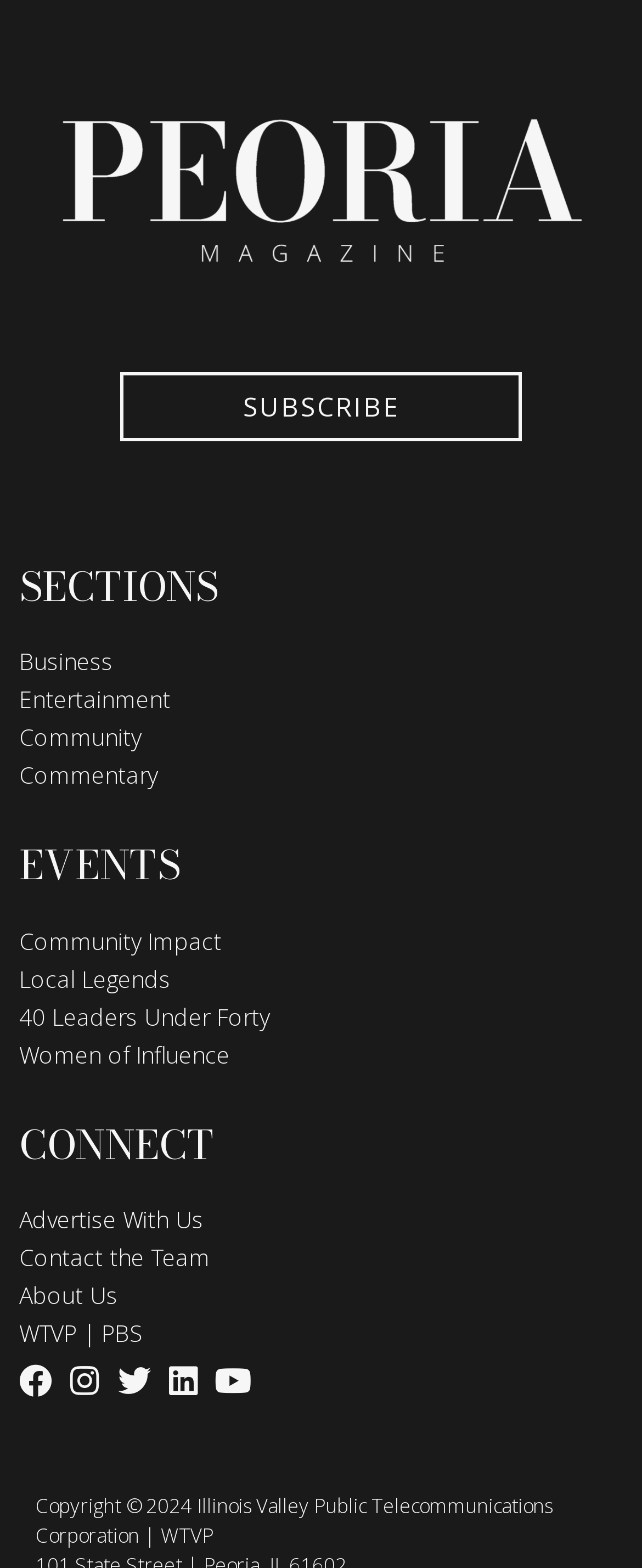Identify the bounding box coordinates for the UI element described as follows: About Us. Use the format (top-left x, top-left y, bottom-right x, bottom-right y) and ensure all values are floating point numbers between 0 and 1.

[0.03, 0.816, 0.97, 0.837]